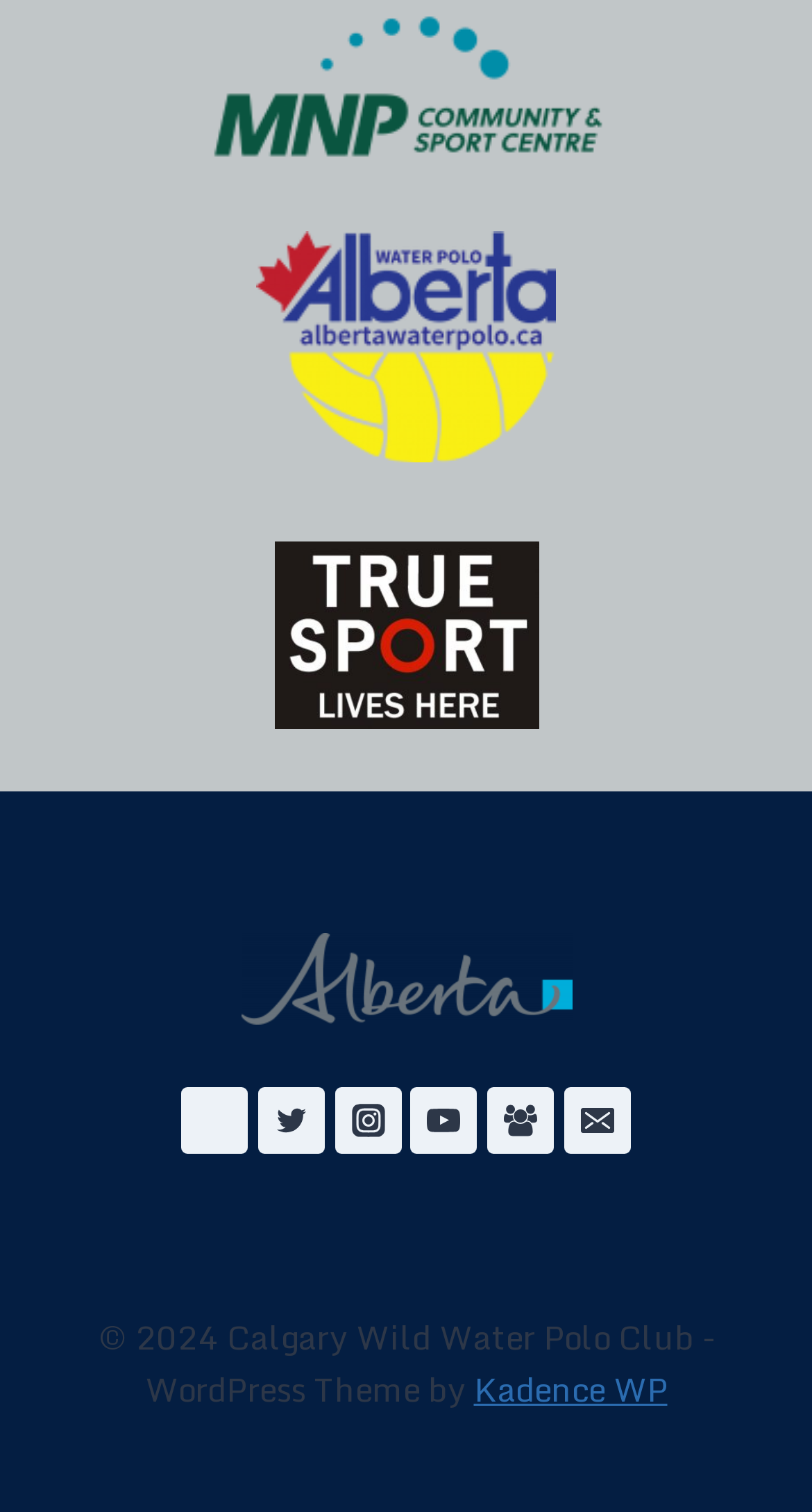What is the copyright year?
Refer to the image and give a detailed answer to the question.

The StaticText element at the bottom of the webpage contains the copyright information, which includes the year 2024, indicating that the content is copyrighted by the Calgary Wild Water Polo Club until 2024.